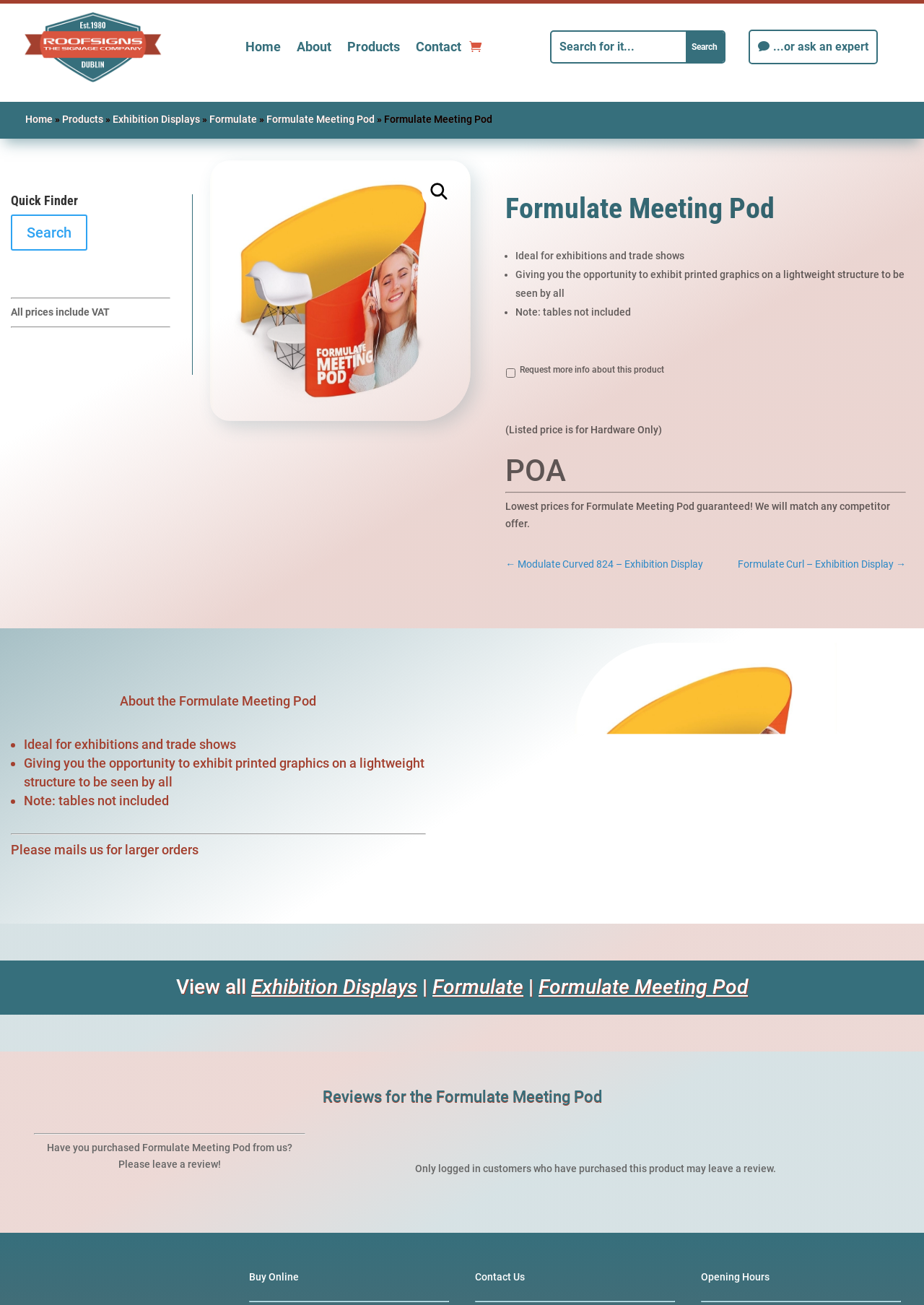What is the purpose of the Formulate Meeting Pod?
Your answer should be a single word or phrase derived from the screenshot.

For exhibitions and trade shows